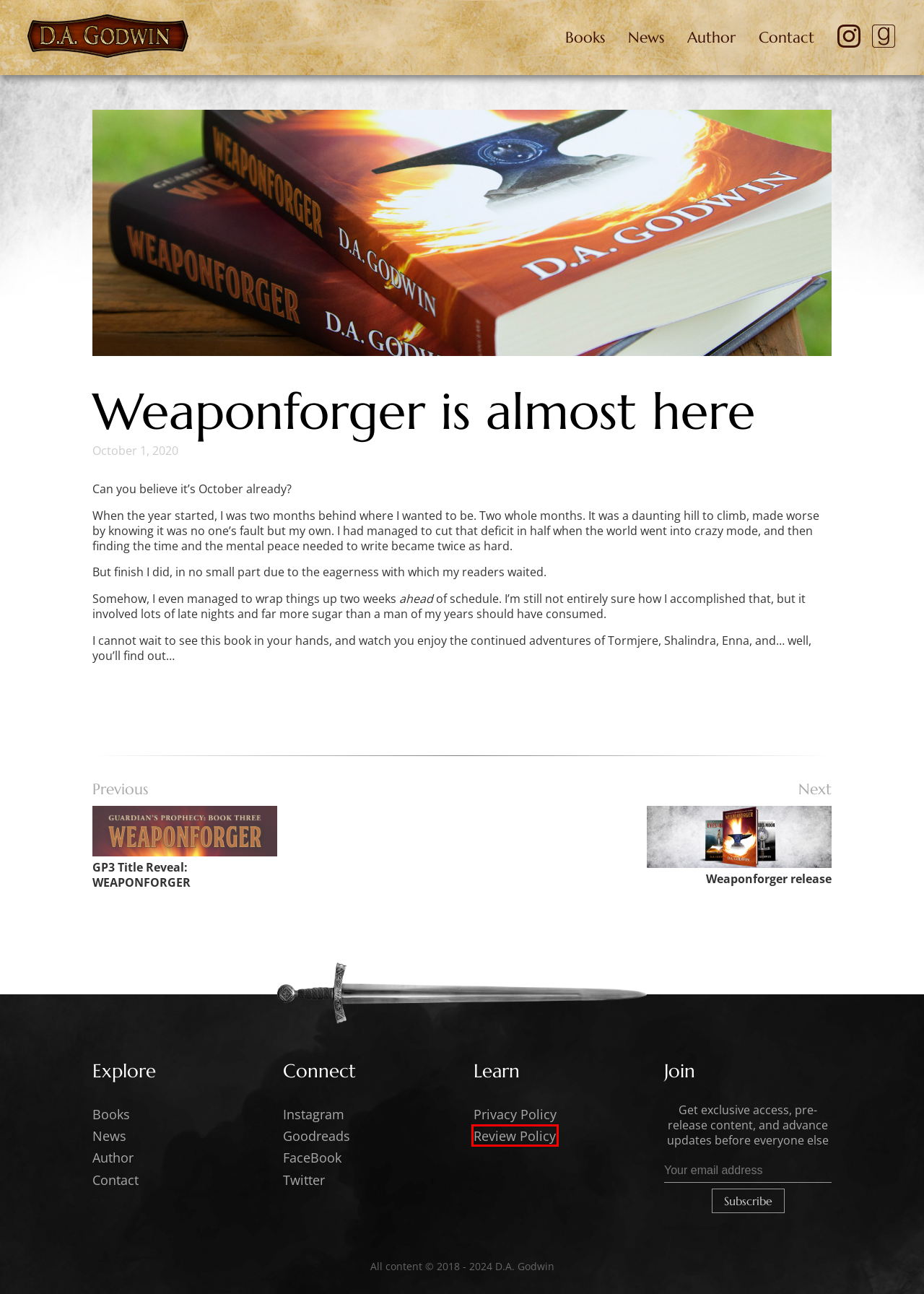You see a screenshot of a webpage with a red bounding box surrounding an element. Pick the webpage description that most accurately represents the new webpage after interacting with the element in the red bounding box. The options are:
A. Review Policy – D.A. Godwin
B. News – D.A. Godwin
C. Books – D.A. Godwin
D. GP3 Title Reveal: WEAPONFORGER – D.A. Godwin
E. D.A. Godwin
F. Weaponforger release – D.A. Godwin
G. Contact – D.A. Godwin
H. Privacy Policy – D.A. Godwin

A